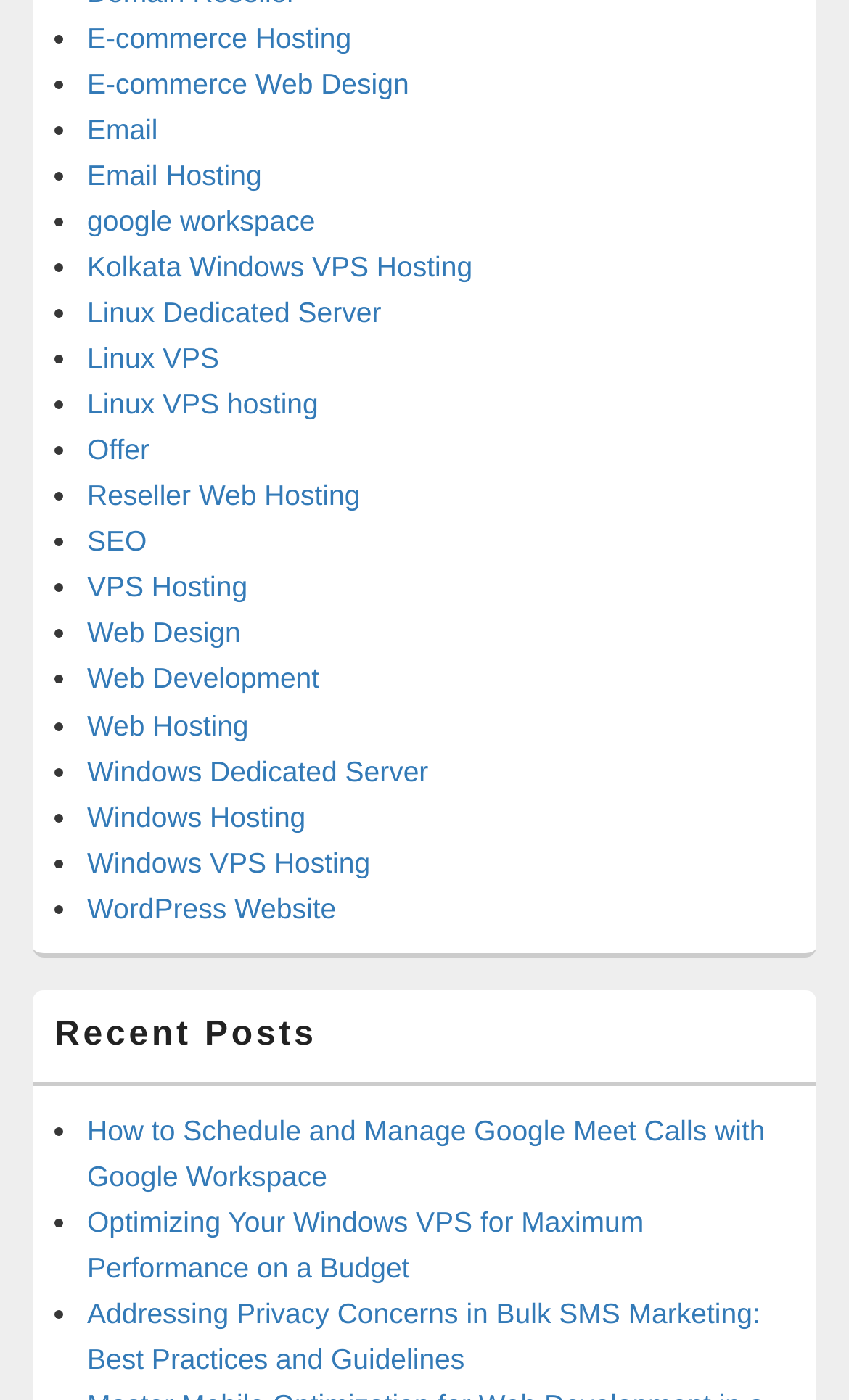Refer to the element description SEO and identify the corresponding bounding box in the screenshot. Format the coordinates as (top-left x, top-left y, bottom-right x, bottom-right y) with values in the range of 0 to 1.

[0.103, 0.375, 0.173, 0.398]